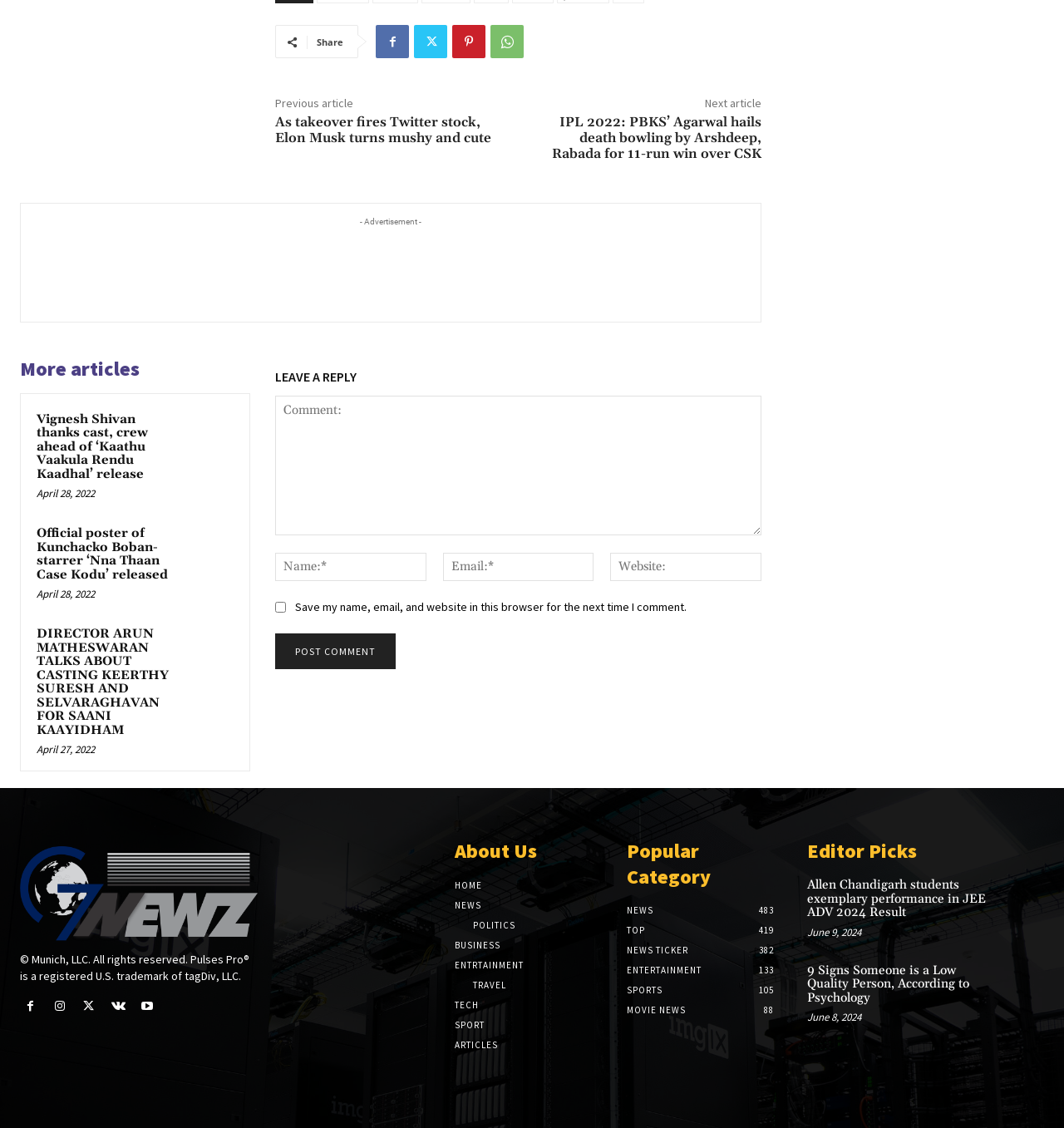Could you locate the bounding box coordinates for the section that should be clicked to accomplish this task: "Leave a comment".

[0.259, 0.351, 0.716, 0.474]